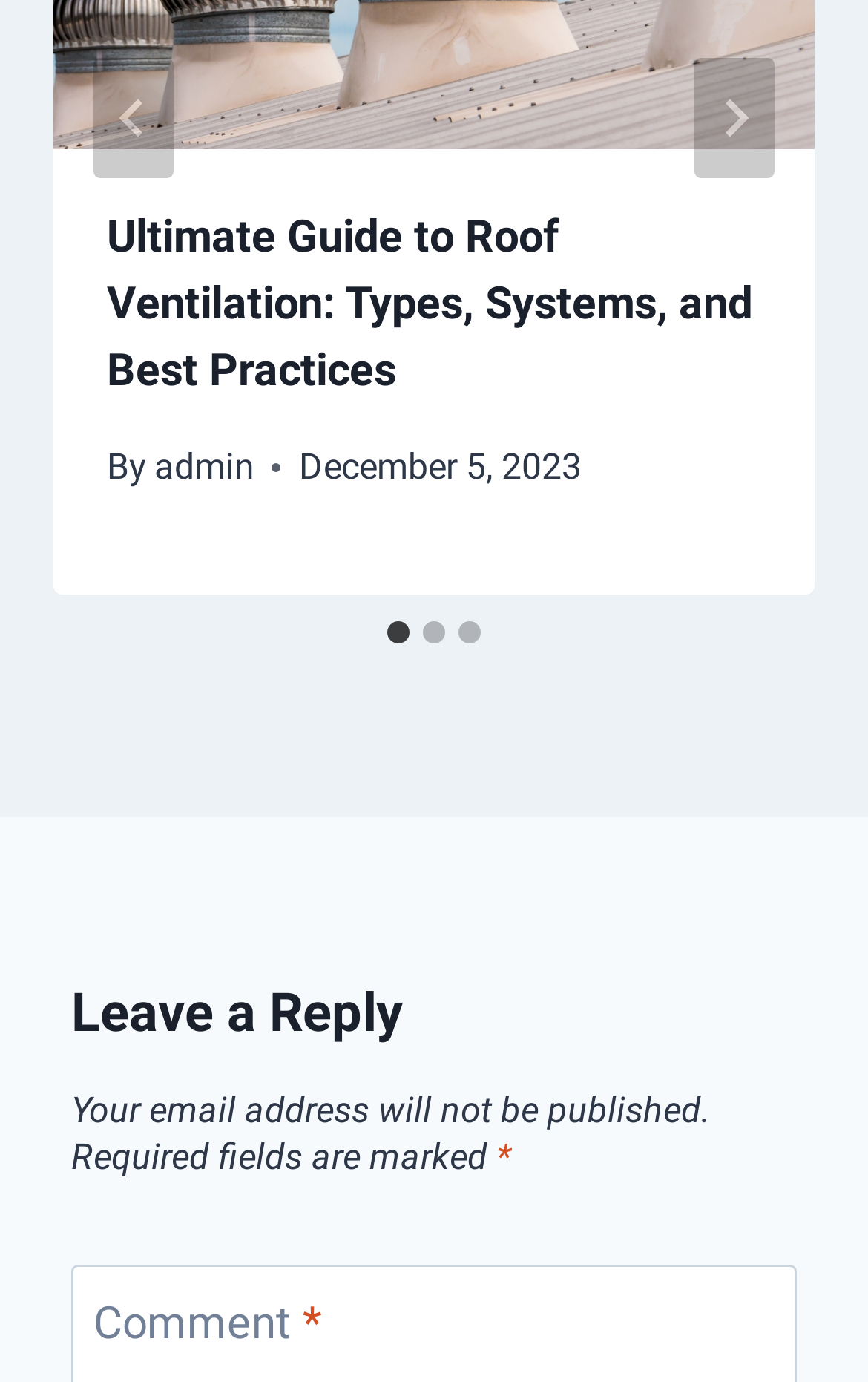What is the purpose of the 'Leave a Reply' section?
Provide a well-explained and detailed answer to the question.

I inferred the purpose of the 'Leave a Reply' section by looking at its location and the surrounding text. It appears to be a comment section where users can leave their thoughts on the article.